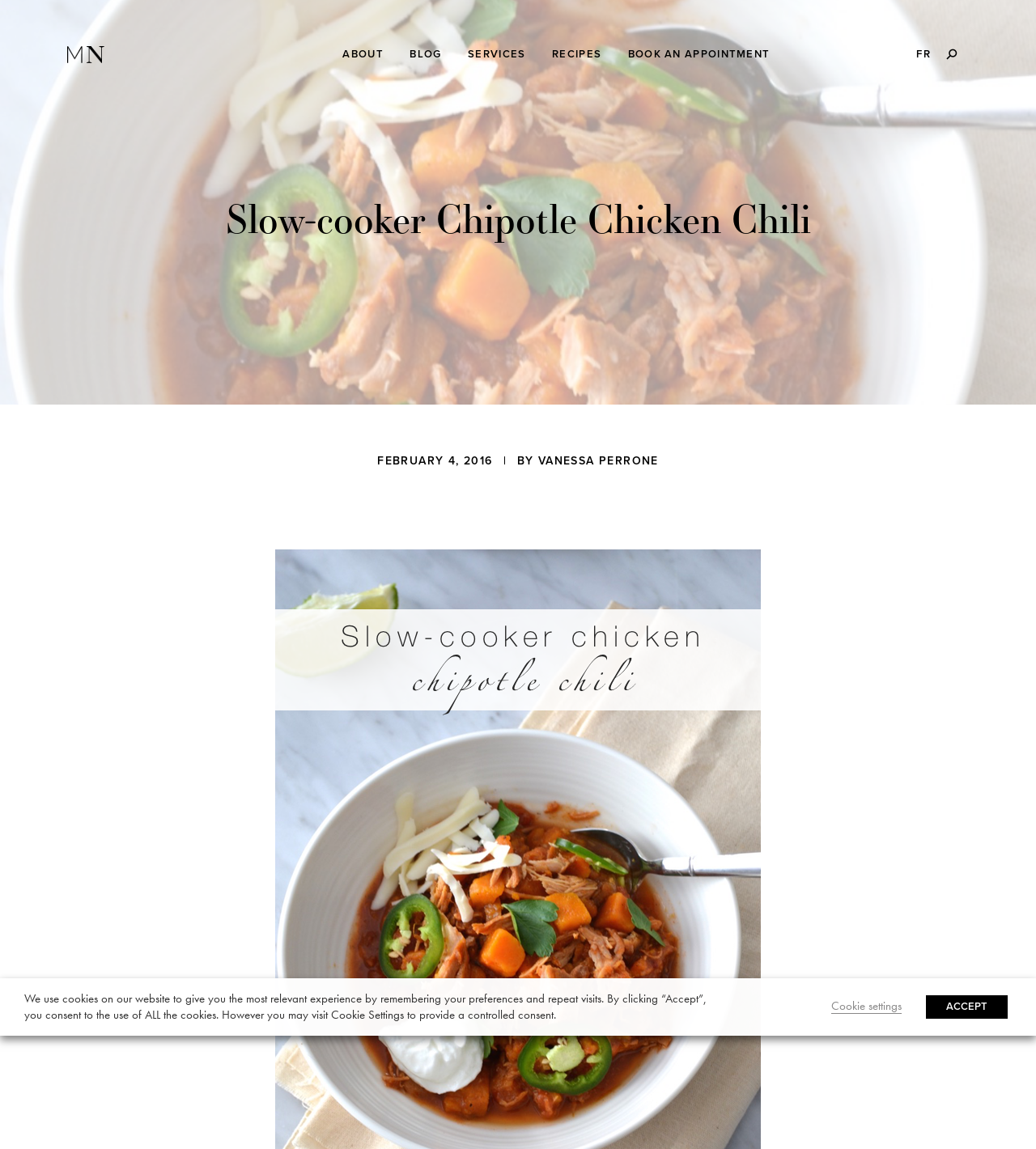Please provide a one-word or phrase answer to the question: 
What is the purpose of the search box?

SEARCH THIS WEBSITE